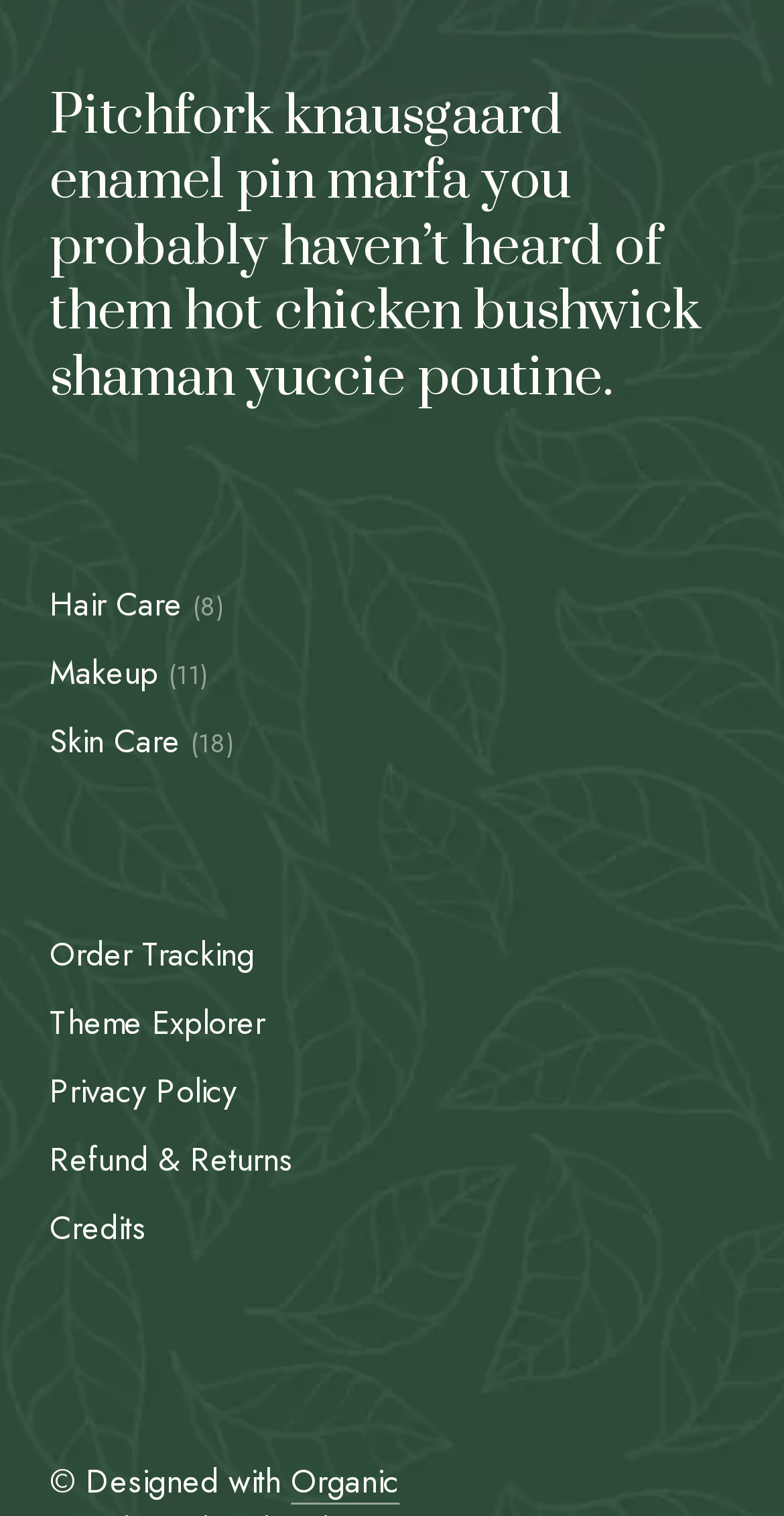Locate the bounding box coordinates of the element you need to click to accomplish the task described by this instruction: "Check Privacy Policy".

[0.064, 0.705, 0.302, 0.736]